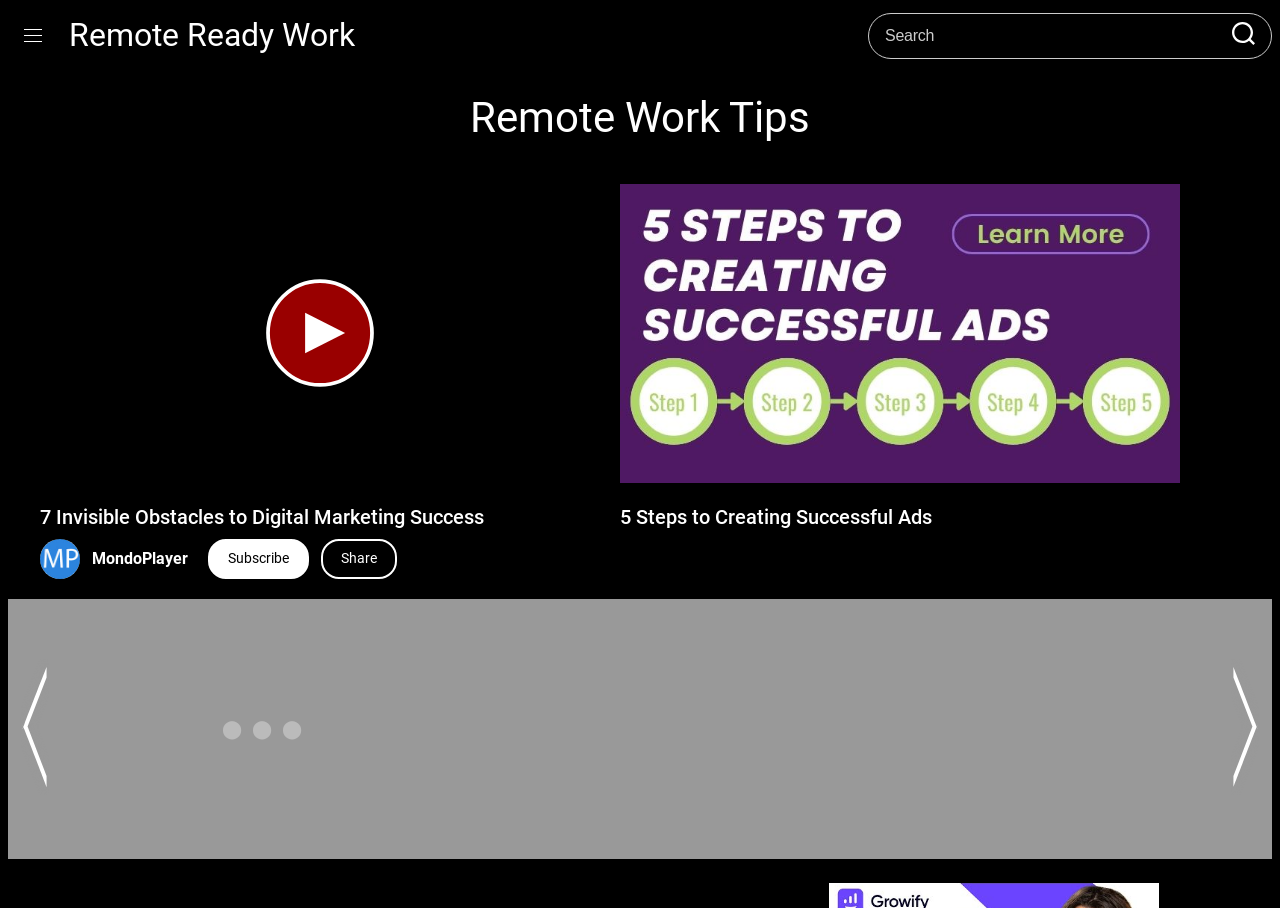Please determine the heading text of this webpage.

Remote Work Tips